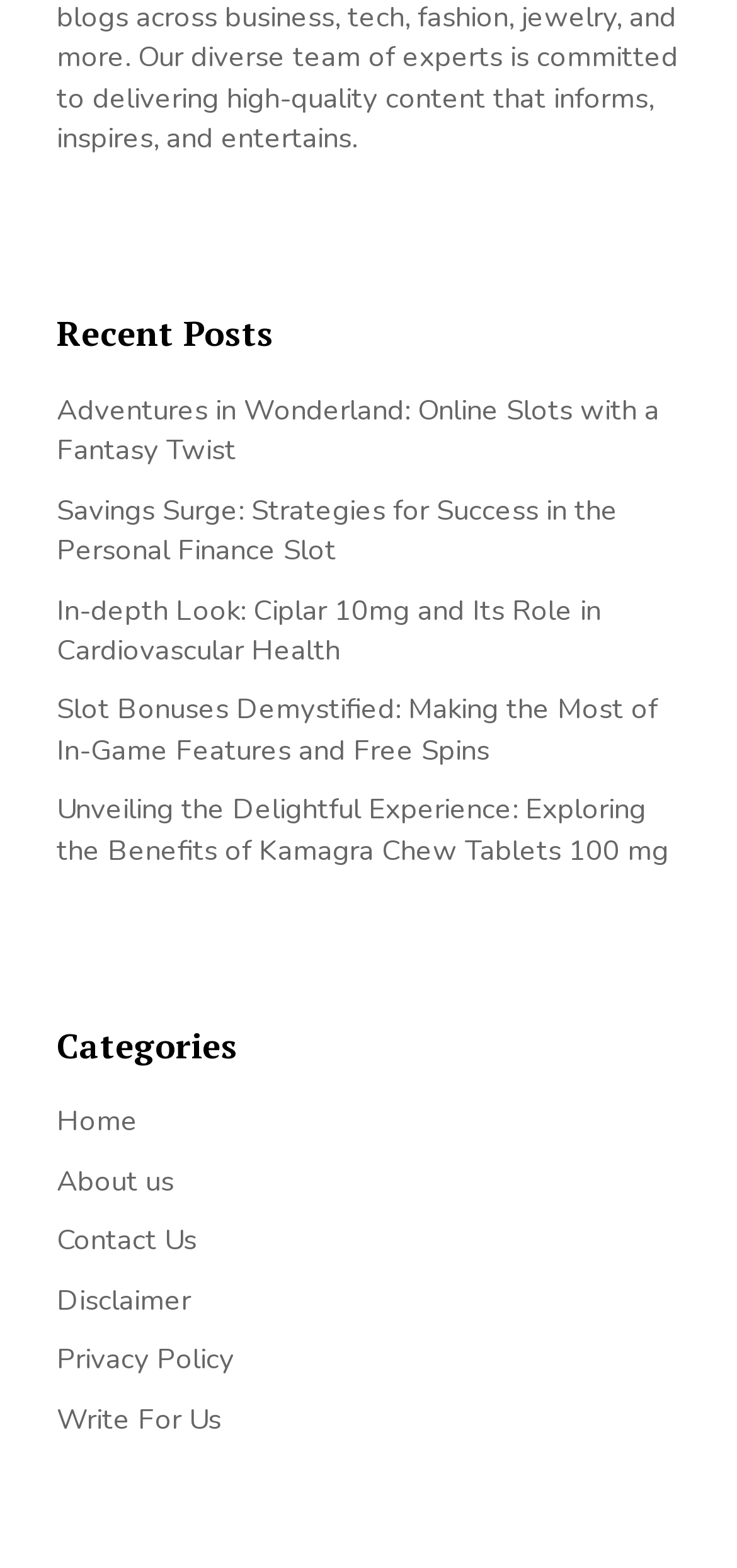Determine the bounding box coordinates of the clickable area required to perform the following instruction: "View recent posts". The coordinates should be represented as four float numbers between 0 and 1: [left, top, right, bottom].

[0.077, 0.201, 0.923, 0.225]